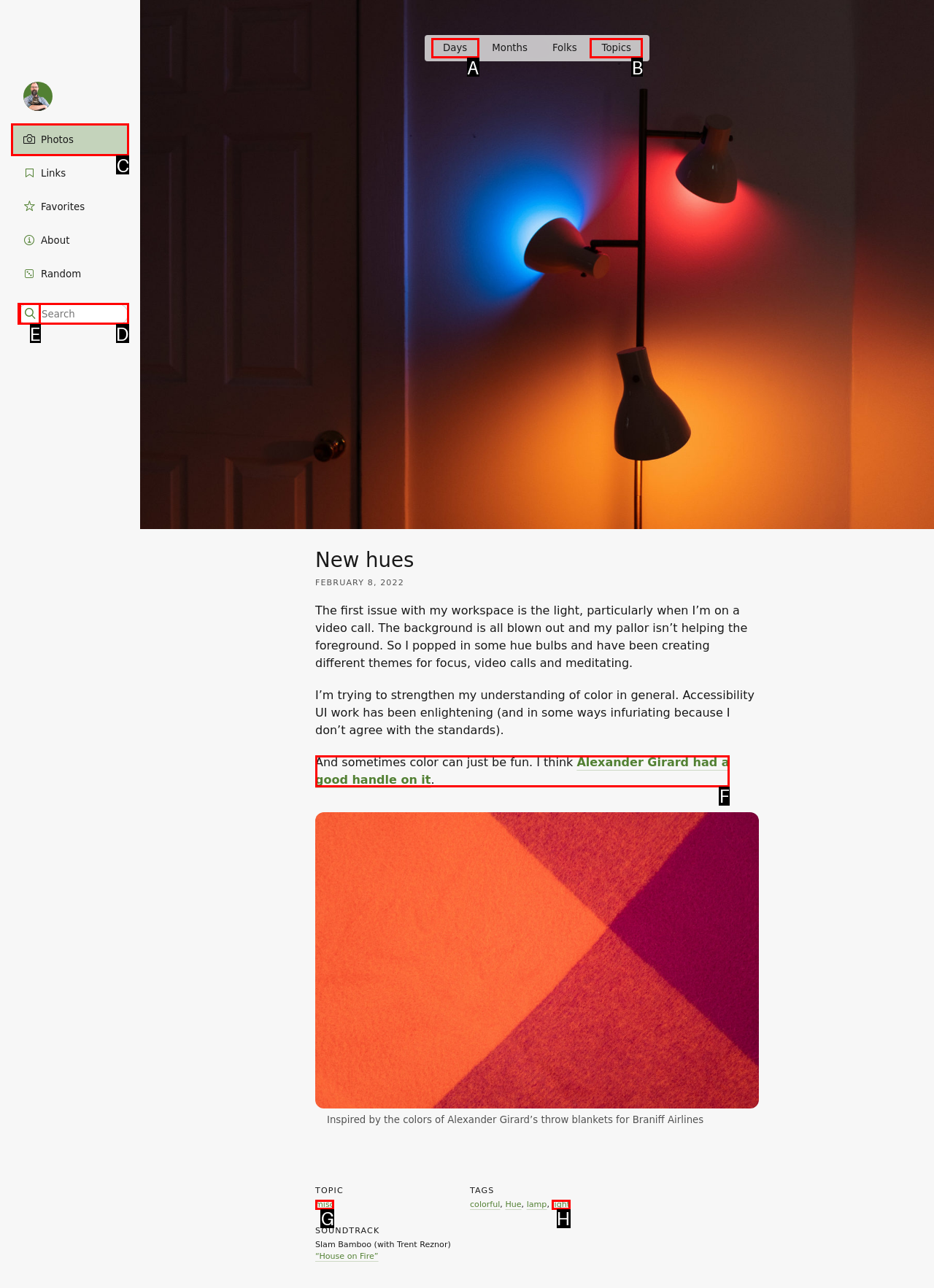Which UI element should you click on to achieve the following task: Go to Photos? Provide the letter of the correct option.

C